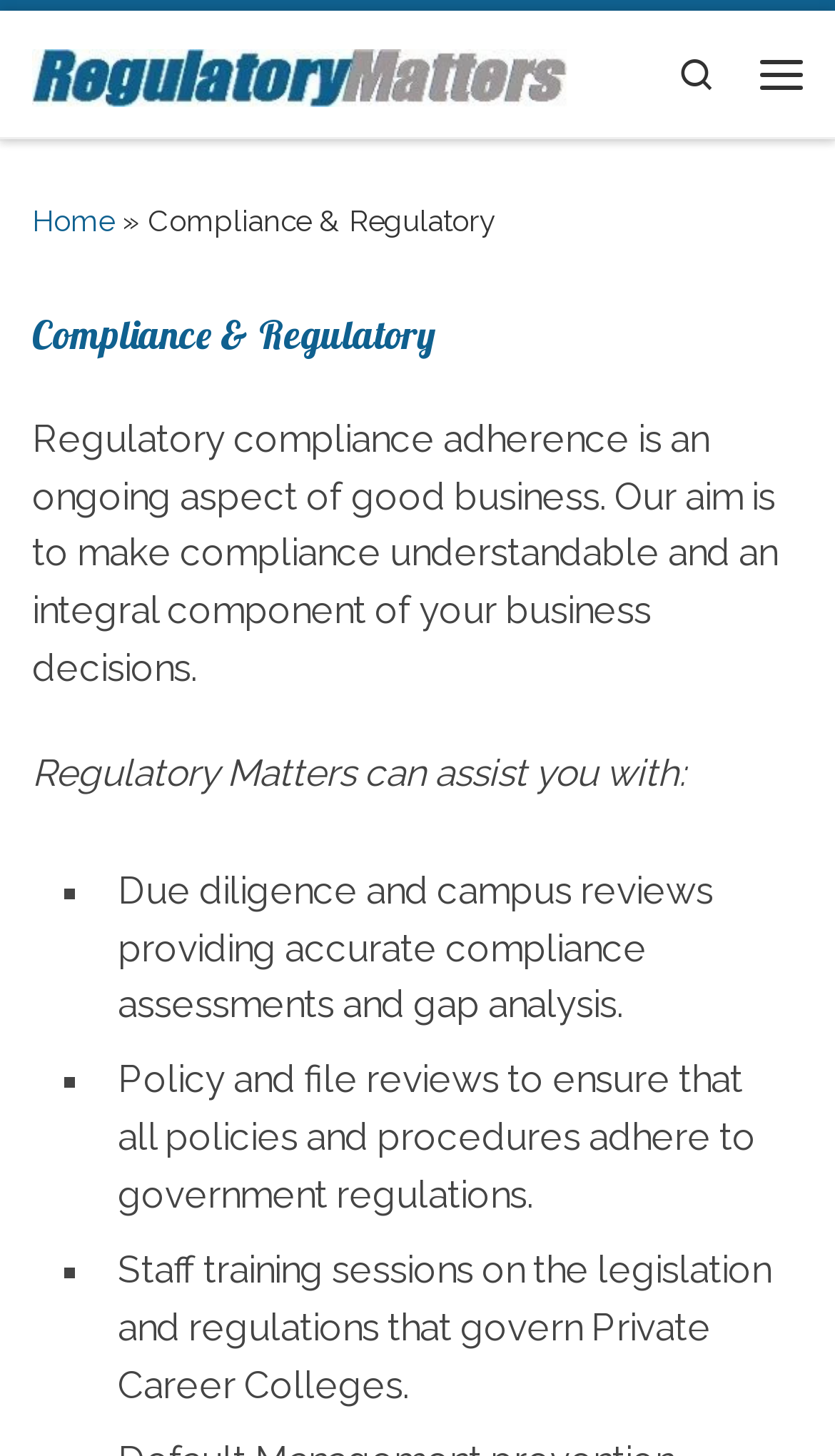Please determine the bounding box of the UI element that matches this description: Menu. The coordinates should be given as (top-left x, top-left y, bottom-right x, bottom-right y), with all values between 0 and 1.

[0.885, 0.015, 0.987, 0.086]